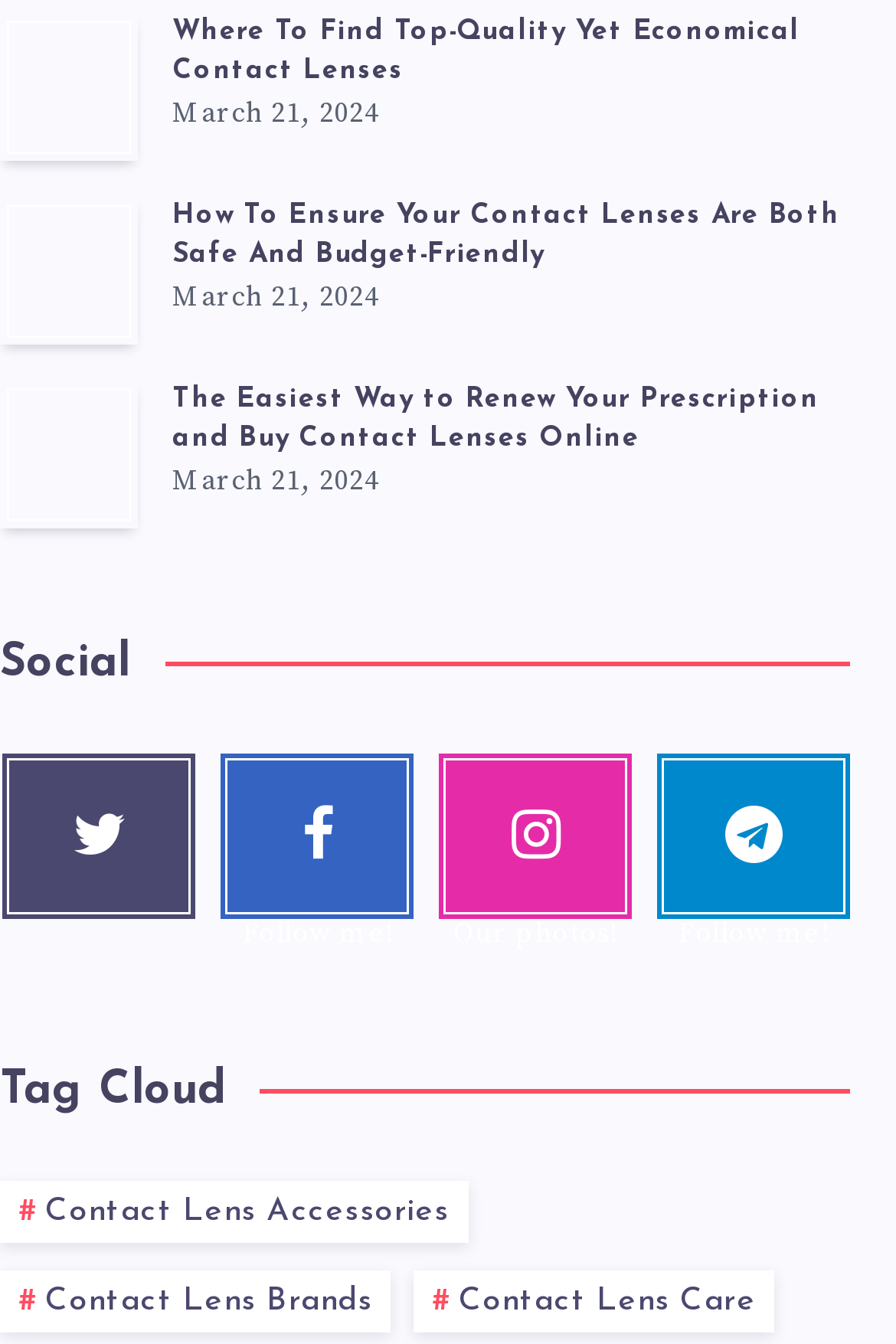Please identify the coordinates of the bounding box for the clickable region that will accomplish this instruction: "View the article about safe and budget-friendly contact lenses".

[0.0, 0.147, 0.154, 0.256]